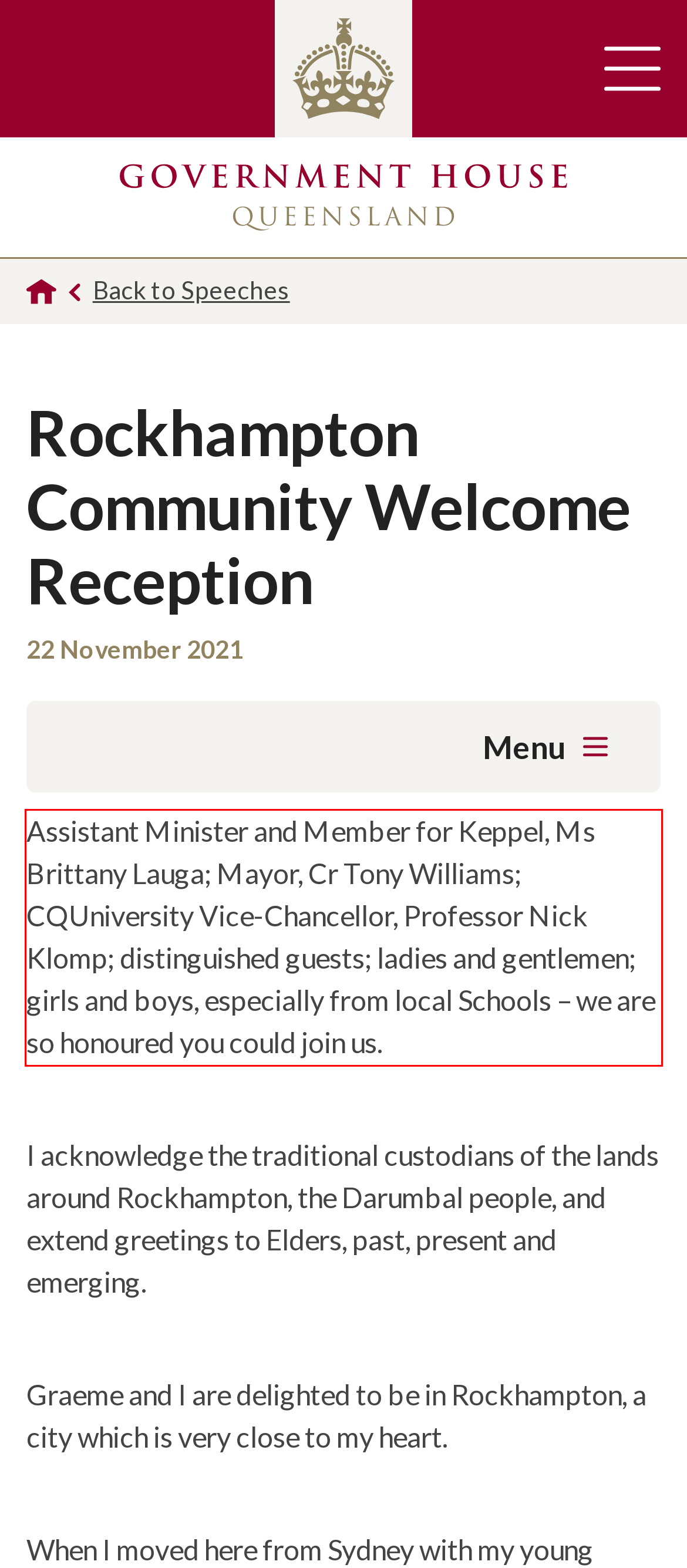You have a webpage screenshot with a red rectangle surrounding a UI element. Extract the text content from within this red bounding box.

Assistant Minister and Member for Keppel, Ms Brittany Lauga; Mayor, Cr Tony Williams; CQUniversity Vice-Chancellor, Professor Nick Klomp; distinguished guests; ladies and gentlemen; girls and boys, especially from local Schools – we are so honoured you could join us.